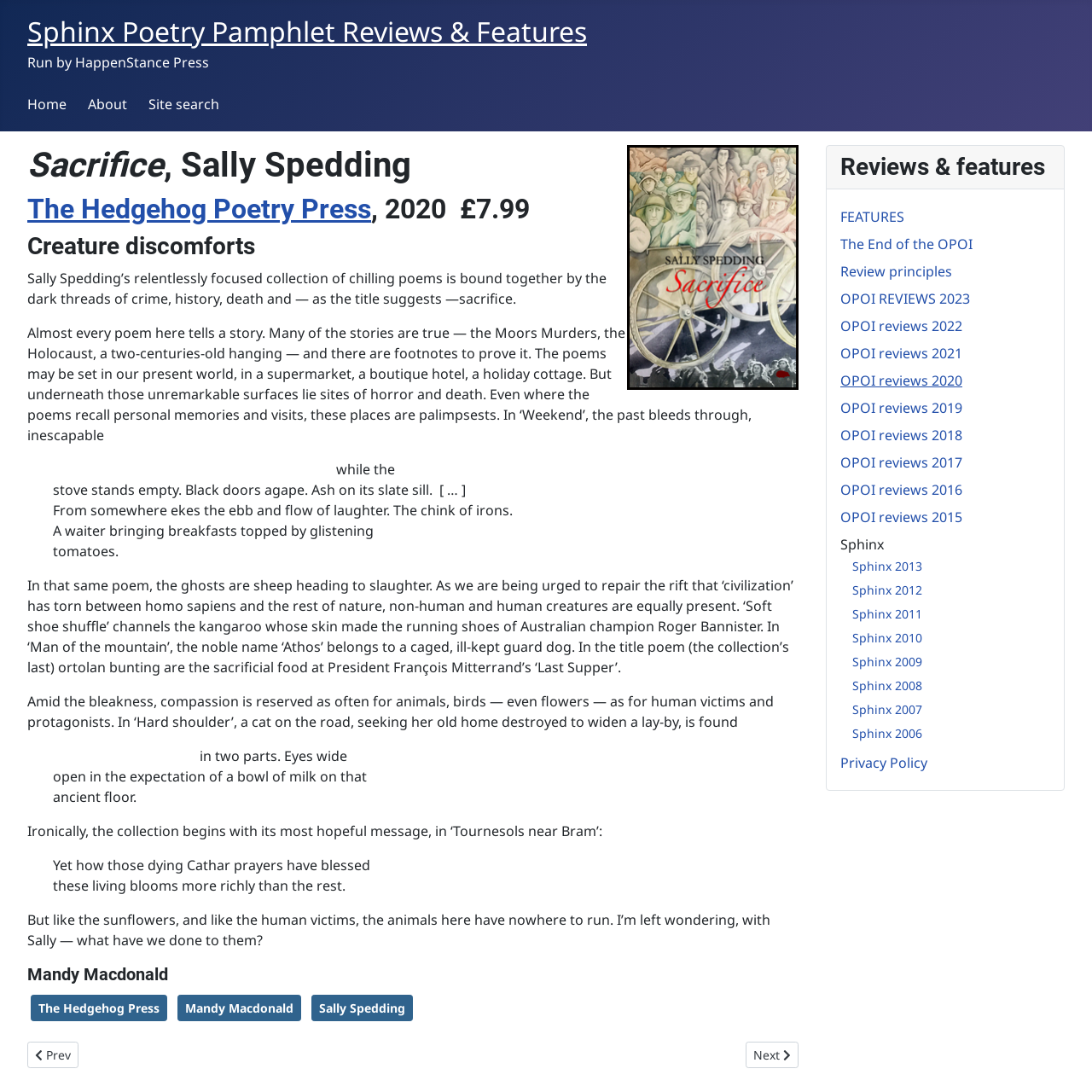Please identify the bounding box coordinates of the region to click in order to complete the given instruction: "Click on the 'Sphinx Poetry Pamphlet Reviews & Features' link". The coordinates should be four float numbers between 0 and 1, i.e., [left, top, right, bottom].

[0.025, 0.012, 0.538, 0.045]